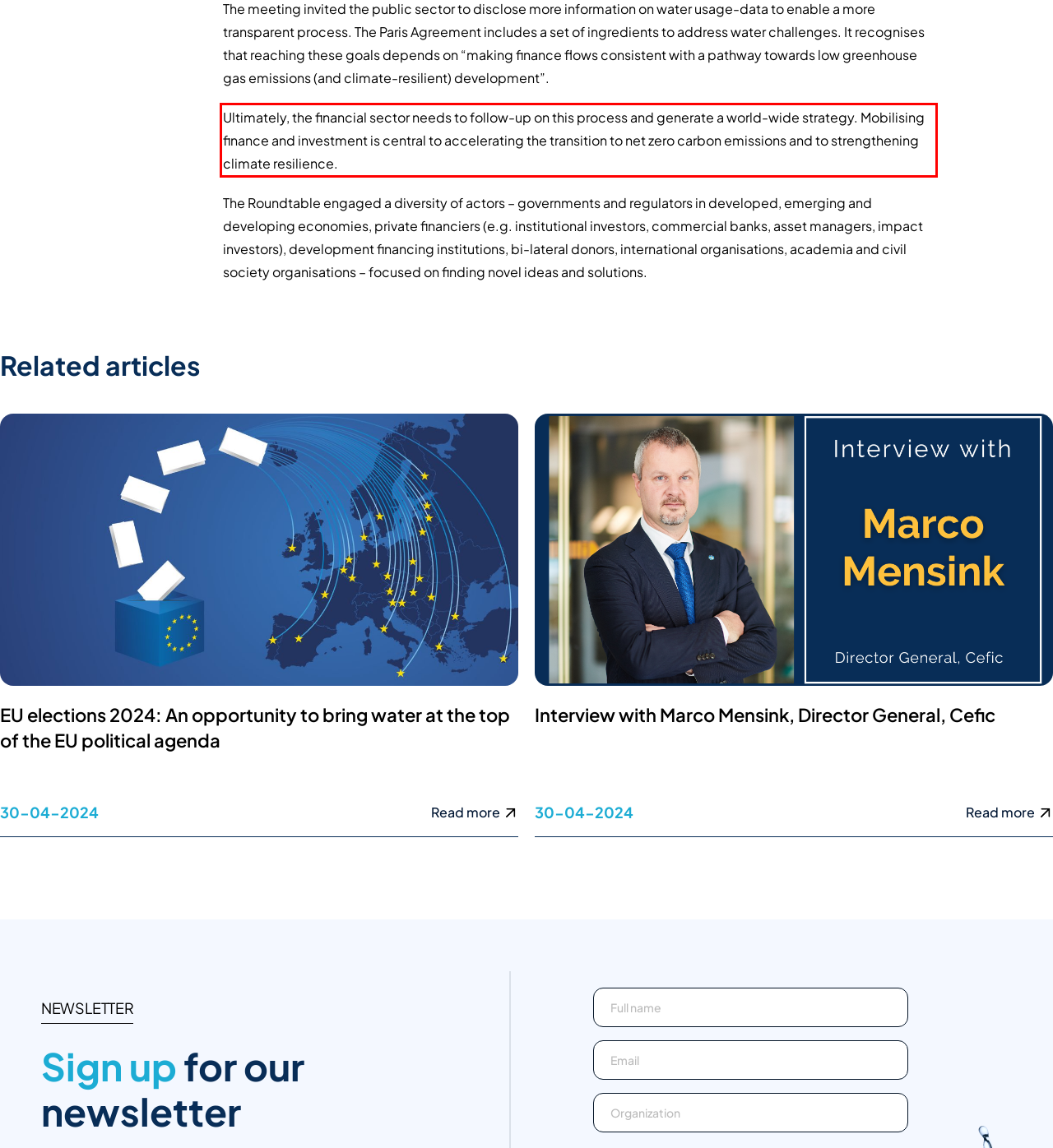Look at the screenshot of the webpage, locate the red rectangle bounding box, and generate the text content that it contains.

Ultimately, the financial sector needs to follow-up on this process and generate a world-wide strategy. Mobilising finance and investment is central to accelerating the transition to net zero carbon emissions and to strengthening climate resilience.